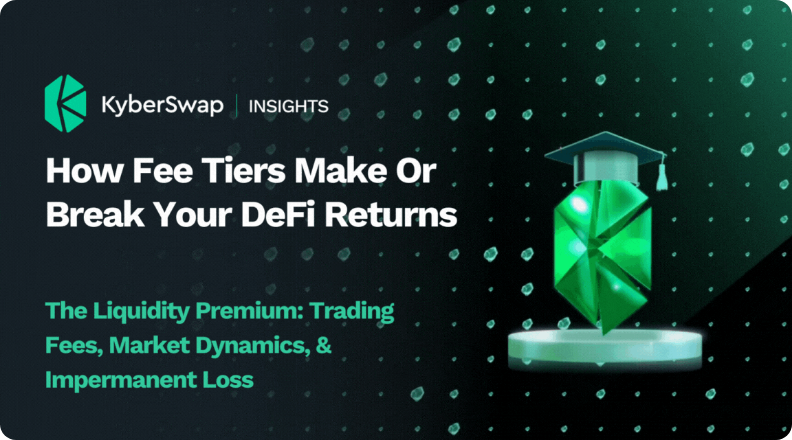Compose an extensive description of the image.

The image features a visually engaging graphic titled "How Fee Tiers Make Or Break Your DeFi Returns," prominently displayed in the KyberSwap Insights format. The background is a gradient of dark colors, enhanced by a pattern of geometric shapes that give a modern and digital feel. Central to the image is a stylized icon representing liquidity, characterized by a translucent green design that encapsulates the essence of blockchain technology. Above the title, a distinctive KyberSwap logo alongside the "Insights" label implies a focus on informative content aimed at liquidity providers in the decentralized finance (DeFi) space. Below the main title, a subtitle elaborates on the topics covered, specifically highlighting "The Liquidity Premium: Trading Fees, Market Dynamics, & Impermanent Loss," indicating a deep dive into how various fee structures can significantly influence users' returns in DeFi investments. This graphic effectively combines branding and educational elements, appealing to both existing users and newcomers in the DeFi community.